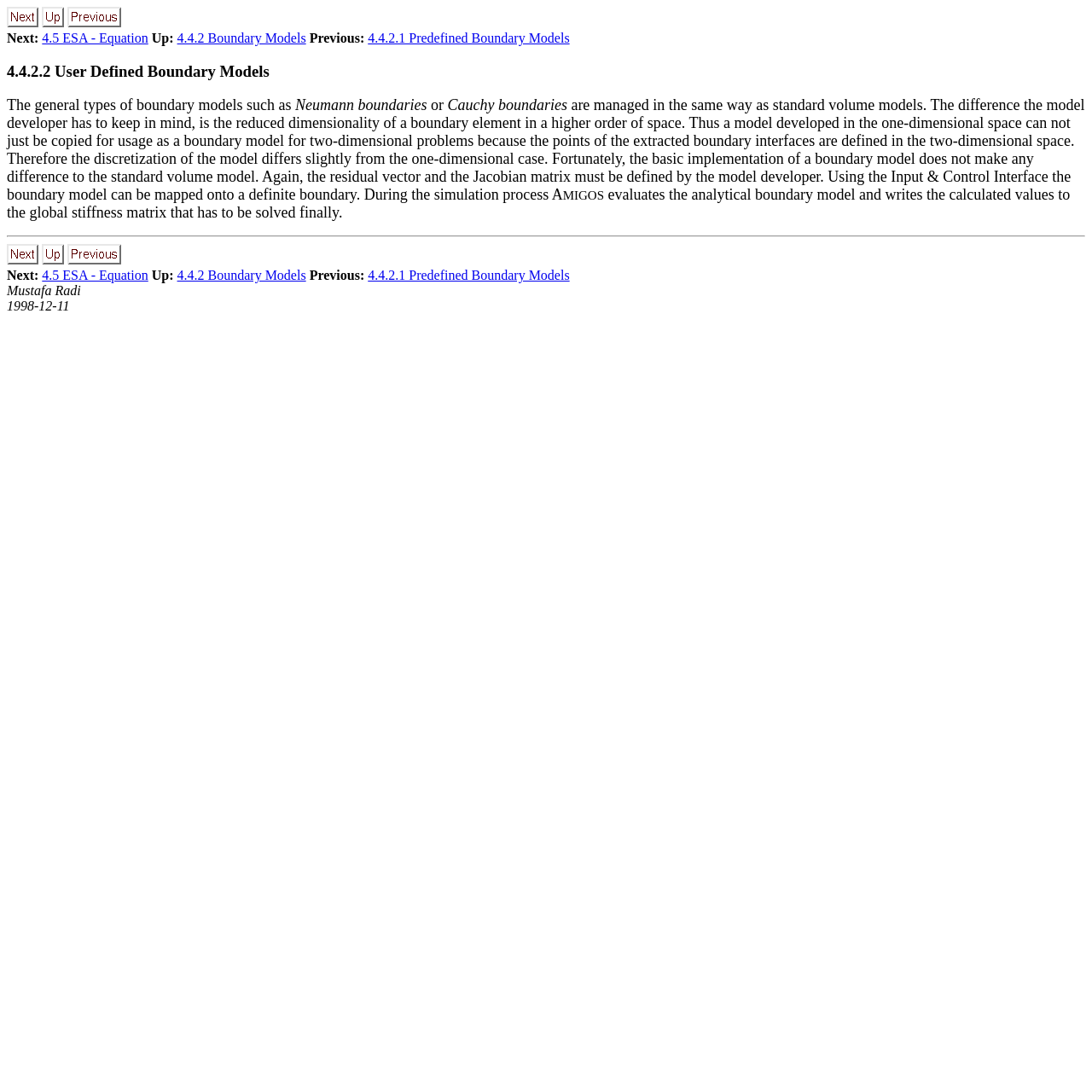Provide a short answer using a single word or phrase for the following question: 
What is the difference between a boundary model and a standard volume model?

Dimensionality